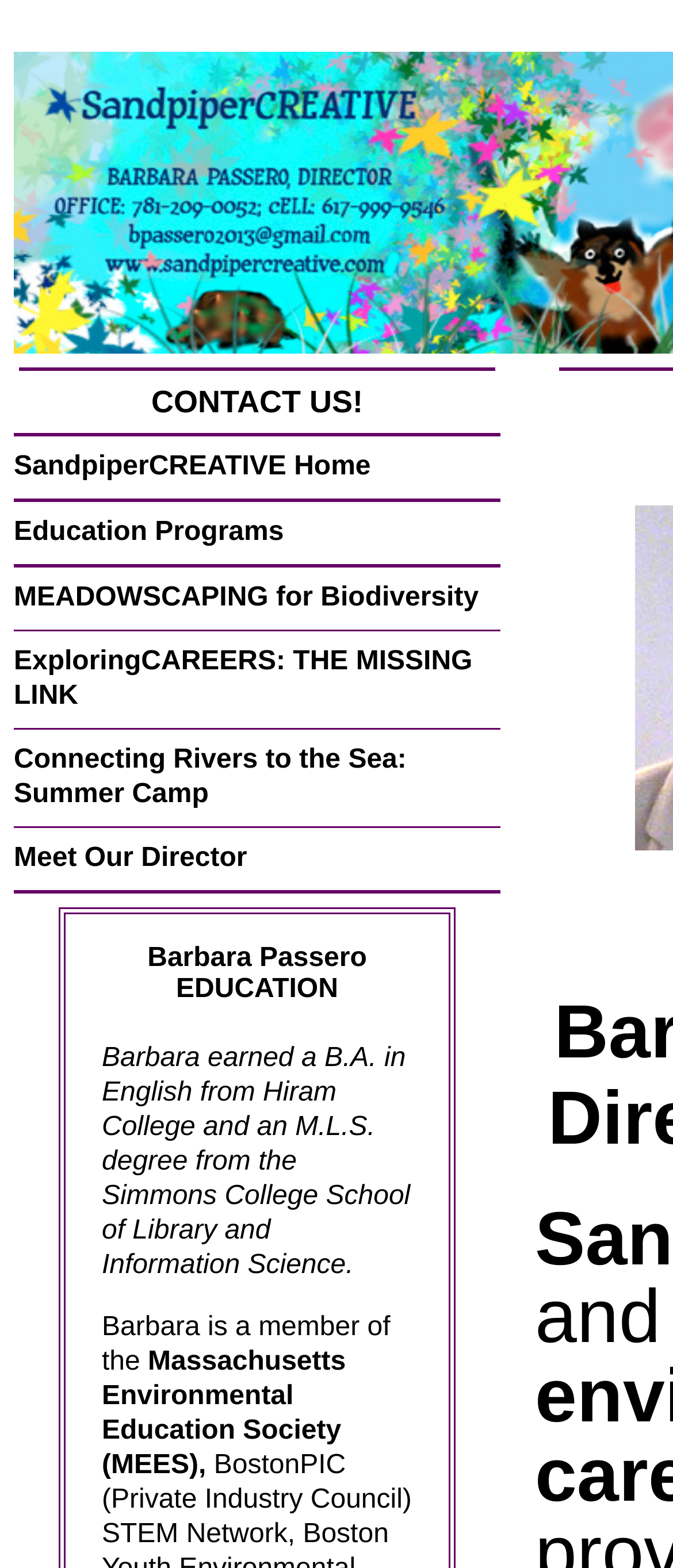Using the webpage screenshot, locate the HTML element that fits the following description and provide its bounding box: "MEADOWSCAPING for Biodiversity".

[0.021, 0.372, 0.711, 0.391]